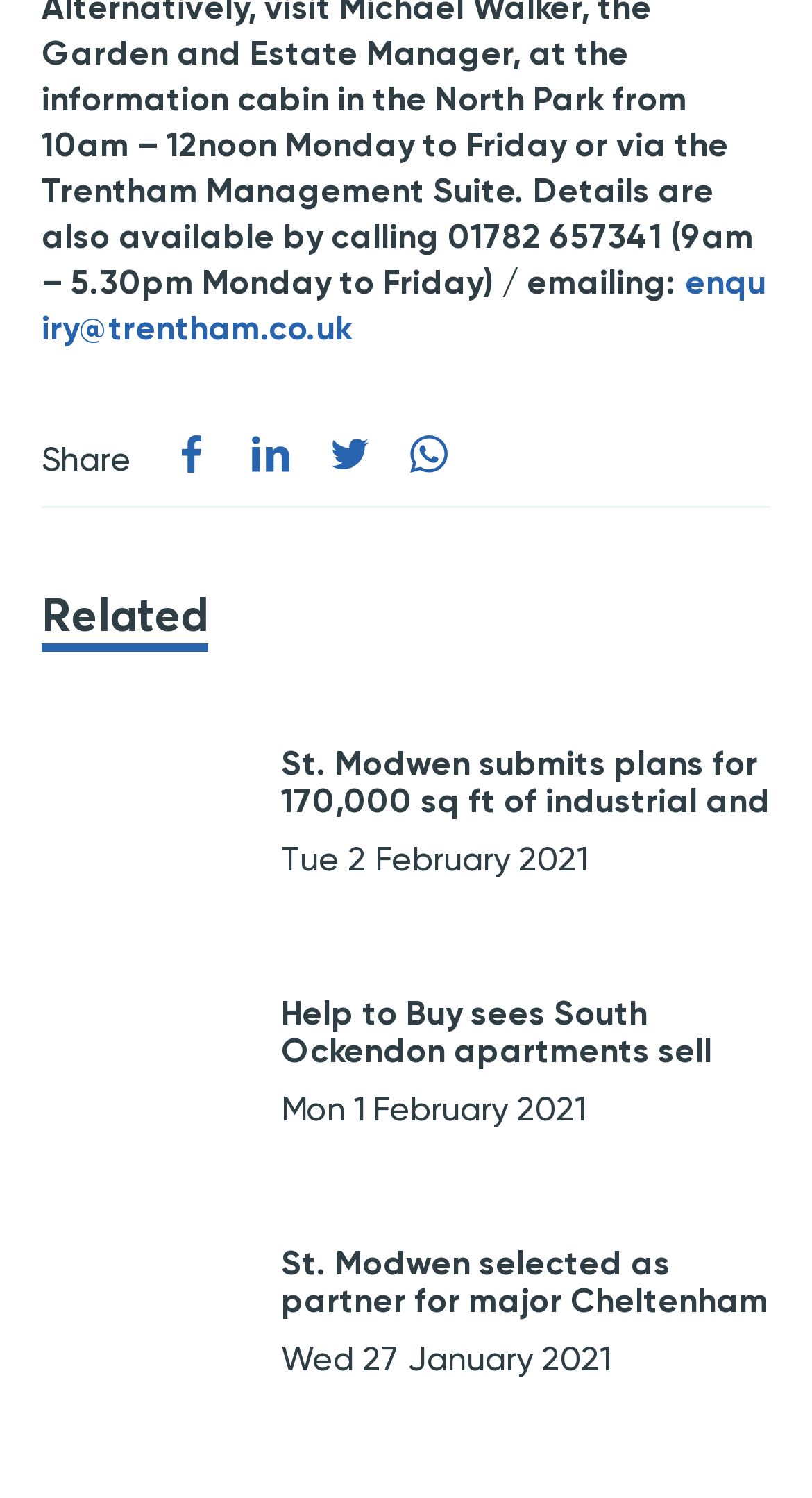Please identify the bounding box coordinates of the element's region that should be clicked to execute the following instruction: "Read the news about St. Modwen submits plans for industrial and logistics space". The bounding box coordinates must be four float numbers between 0 and 1, i.e., [left, top, right, bottom].

[0.051, 0.474, 0.308, 0.613]